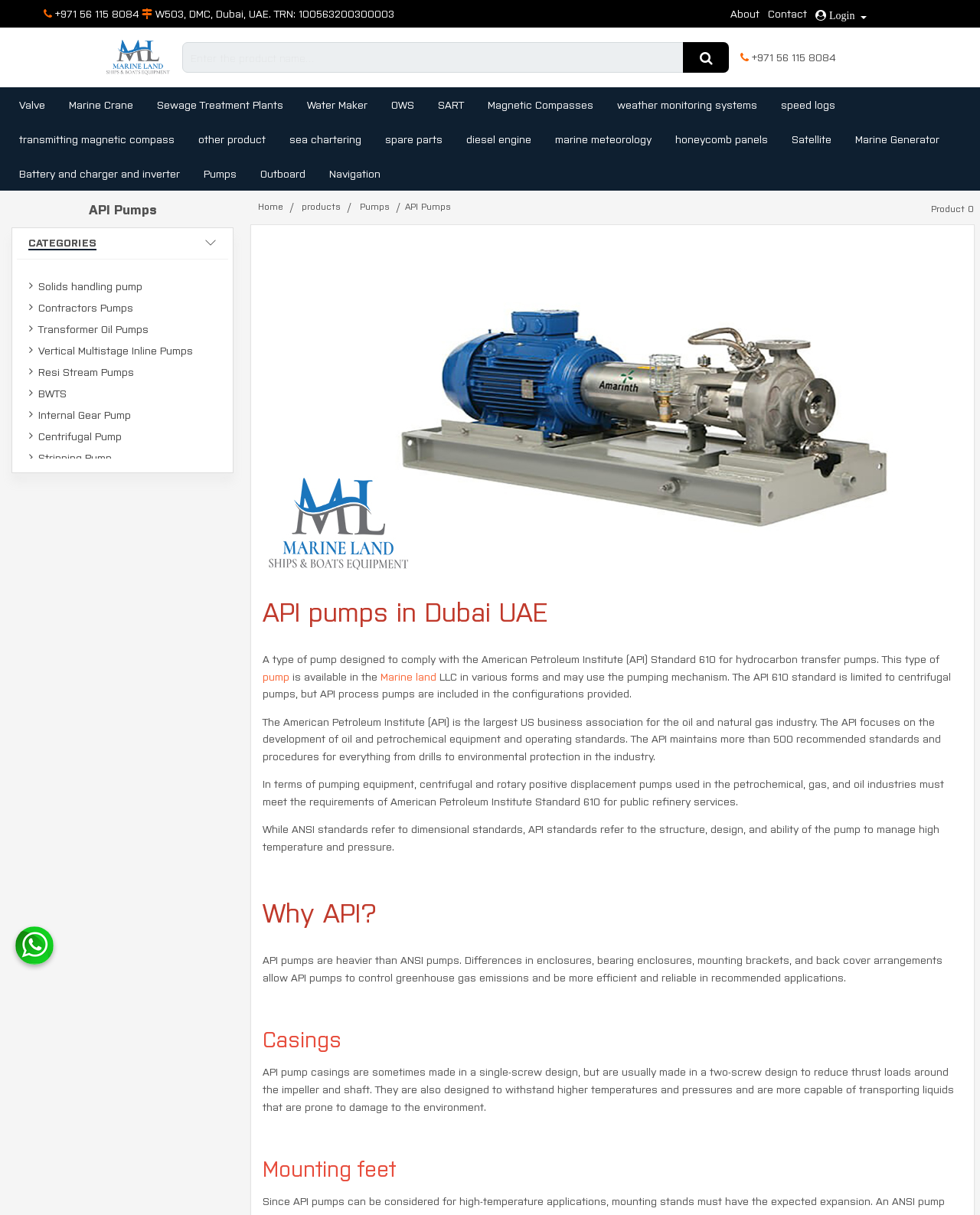Identify the bounding box coordinates for the element you need to click to achieve the following task: "Login to the account". Provide the bounding box coordinates as four float numbers between 0 and 1, in the form [left, top, right, bottom].

[0.832, 0.006, 0.884, 0.018]